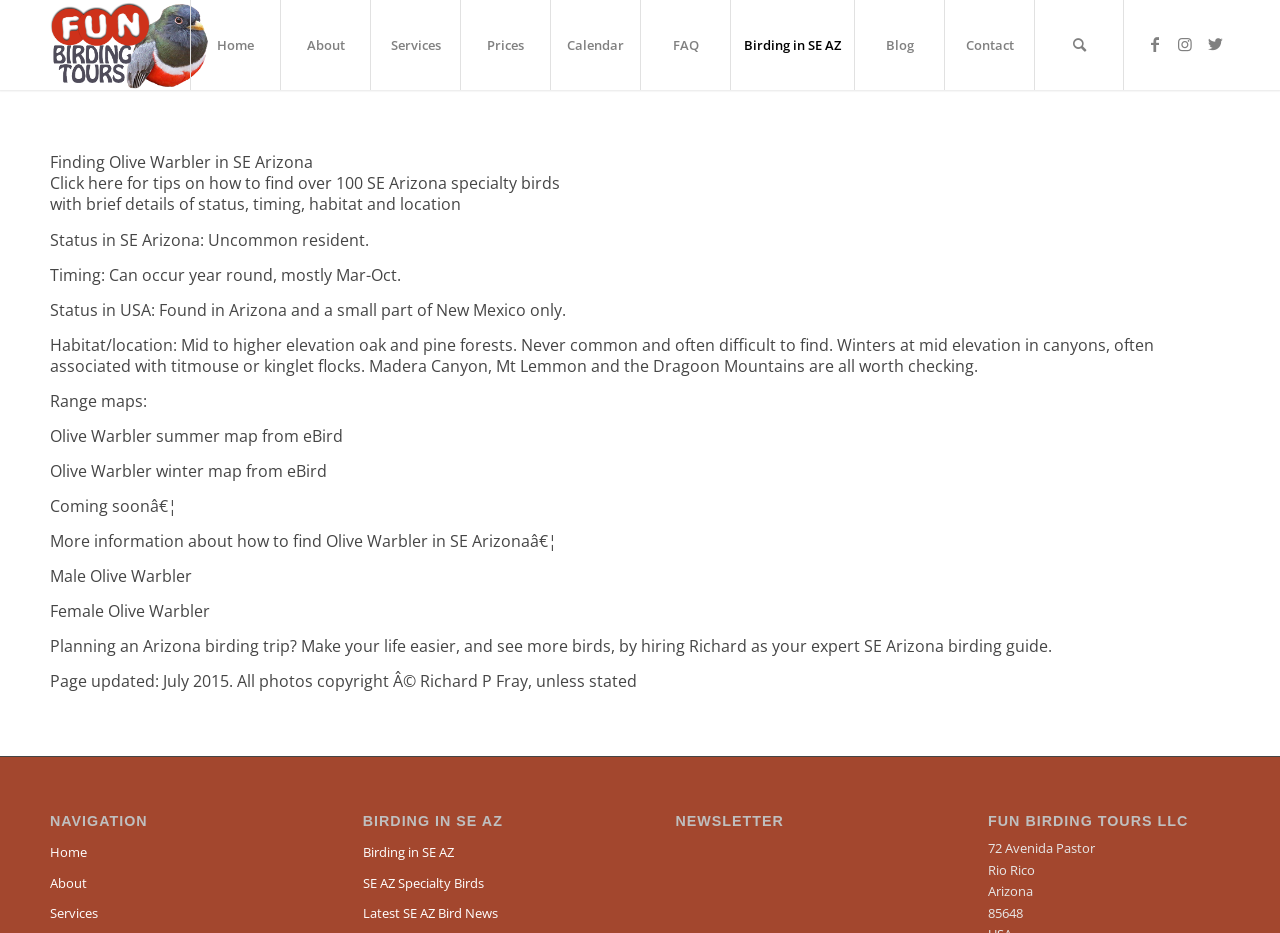Provide a single word or phrase to answer the given question: 
What is the address of Fun Birding Tours LLC?

72 Avenida Pastor, Rio Rico, Arizona 85648